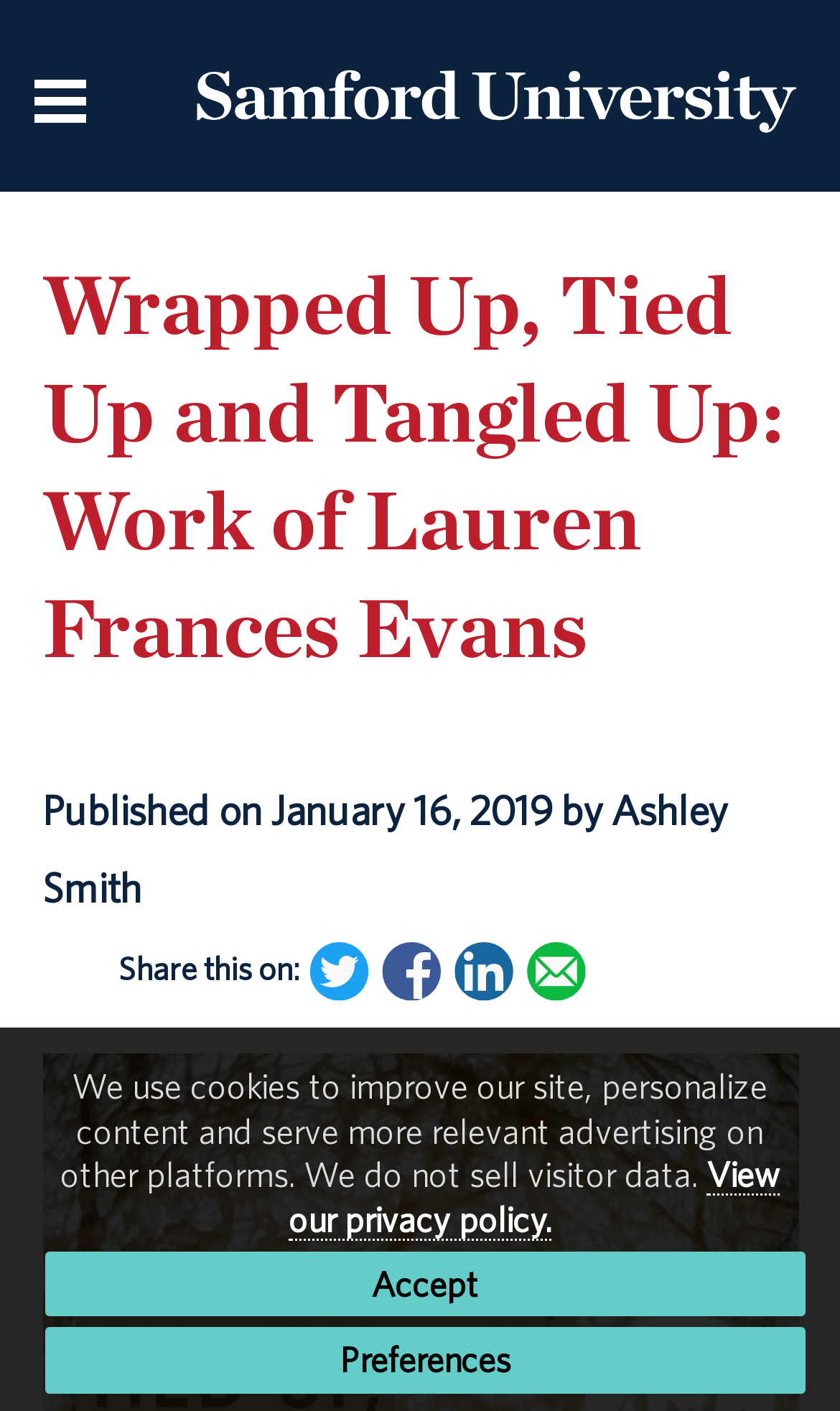Kindly provide the bounding box coordinates of the section you need to click on to fulfill the given instruction: "View our privacy policy.".

[0.344, 0.819, 0.928, 0.879]